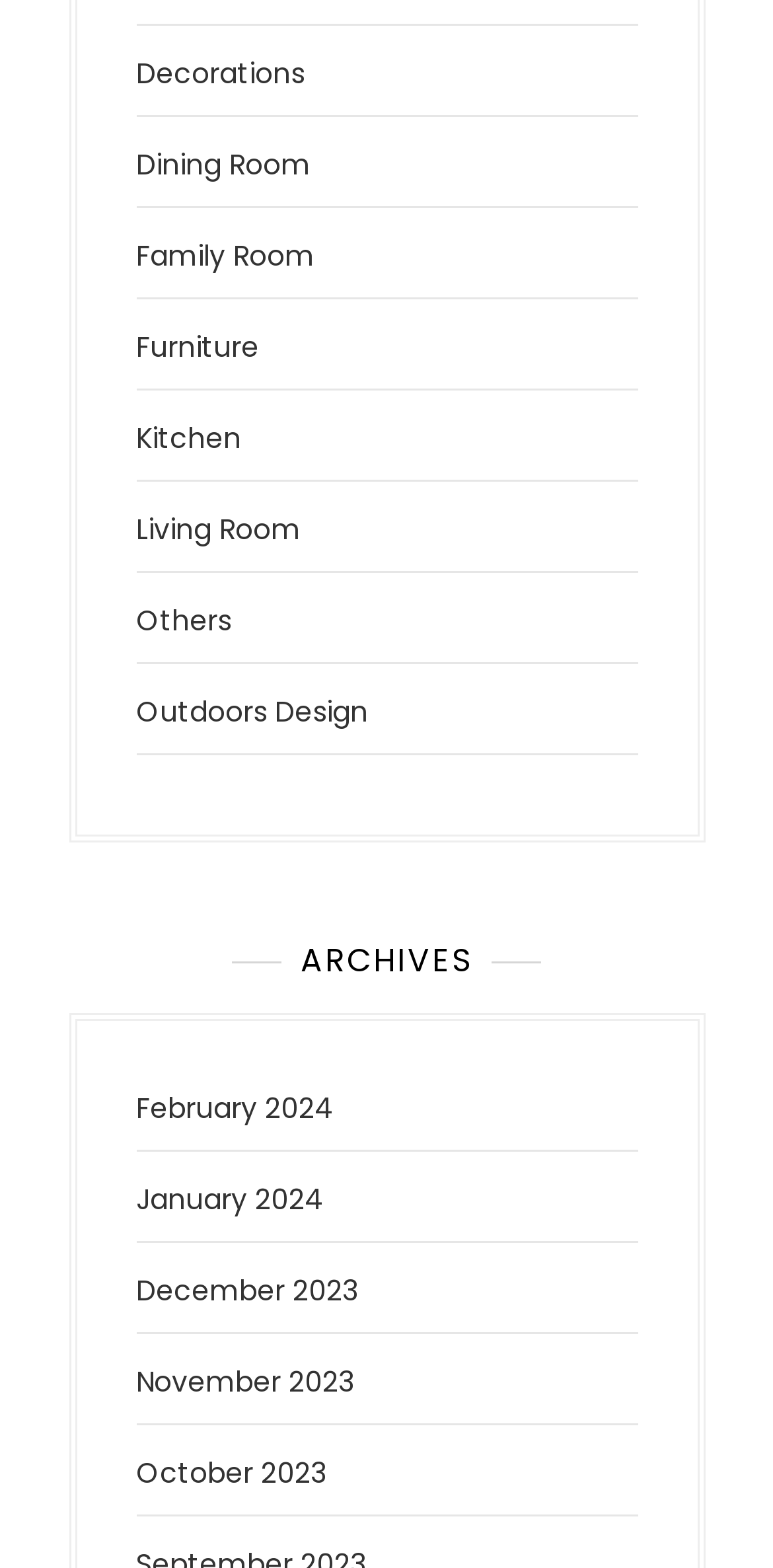Pinpoint the bounding box coordinates of the clickable element to carry out the following instruction: "View archives."

[0.299, 0.6, 0.701, 0.626]